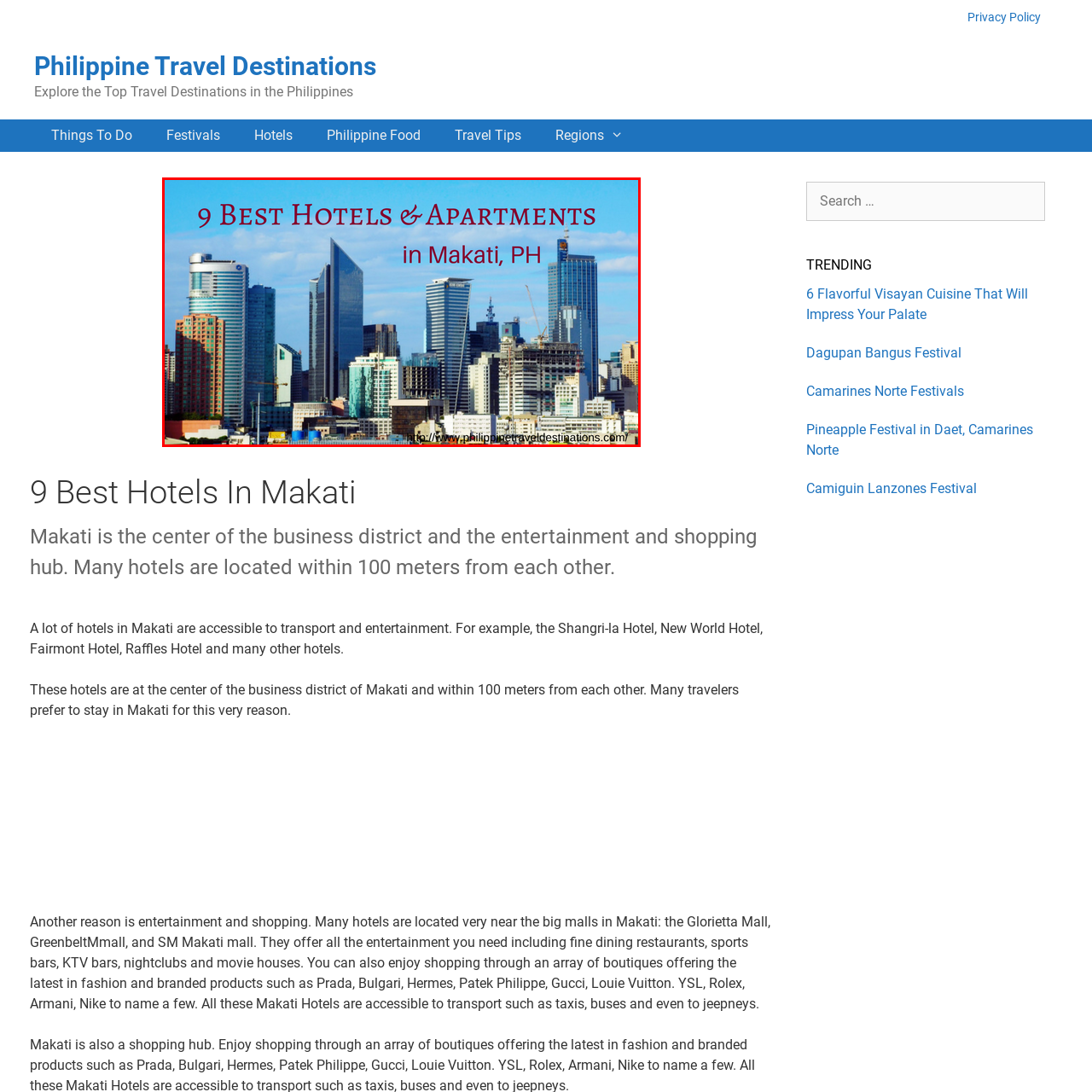Elaborate on the image enclosed by the red box with a detailed description.

The image showcases a stunning skyline view of Makati, Philippines, prominently featuring a selection of its sleek, modern skyscrapers. Superimposed on the image, bold text declares "9 Best Hotels & Apartments in Makati, PH," indicating a curated list of top accommodations in this bustling business district. This vibrant city is known for its proximity to luxury amenities, entertainment options, and shopping hubs, making it an attractive destination for both travelers and business professionals seeking comfort and convenience.